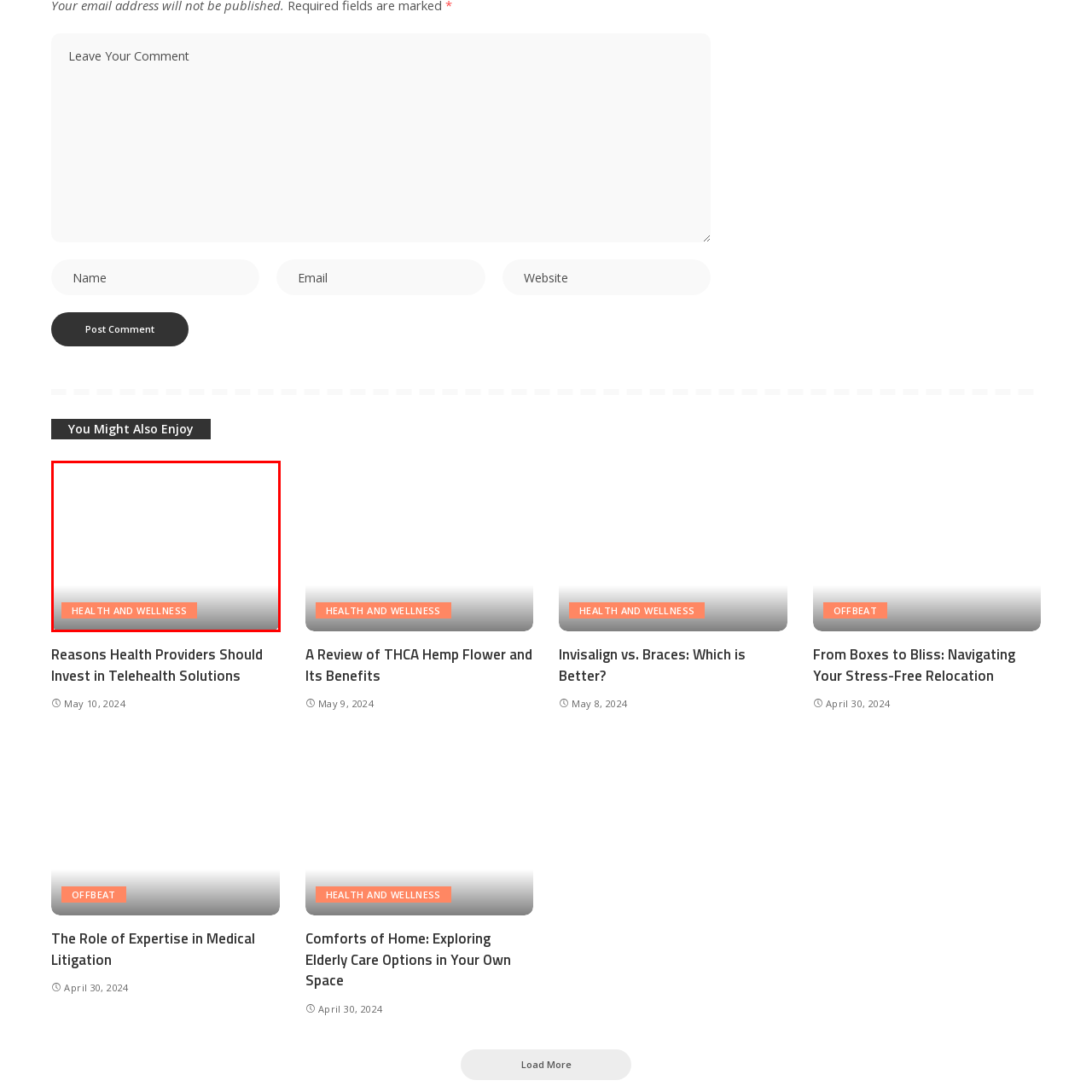What is the overall aesthetic of the interface?
Look at the image highlighted by the red bounding box and answer the question with a single word or brief phrase.

clean and modern